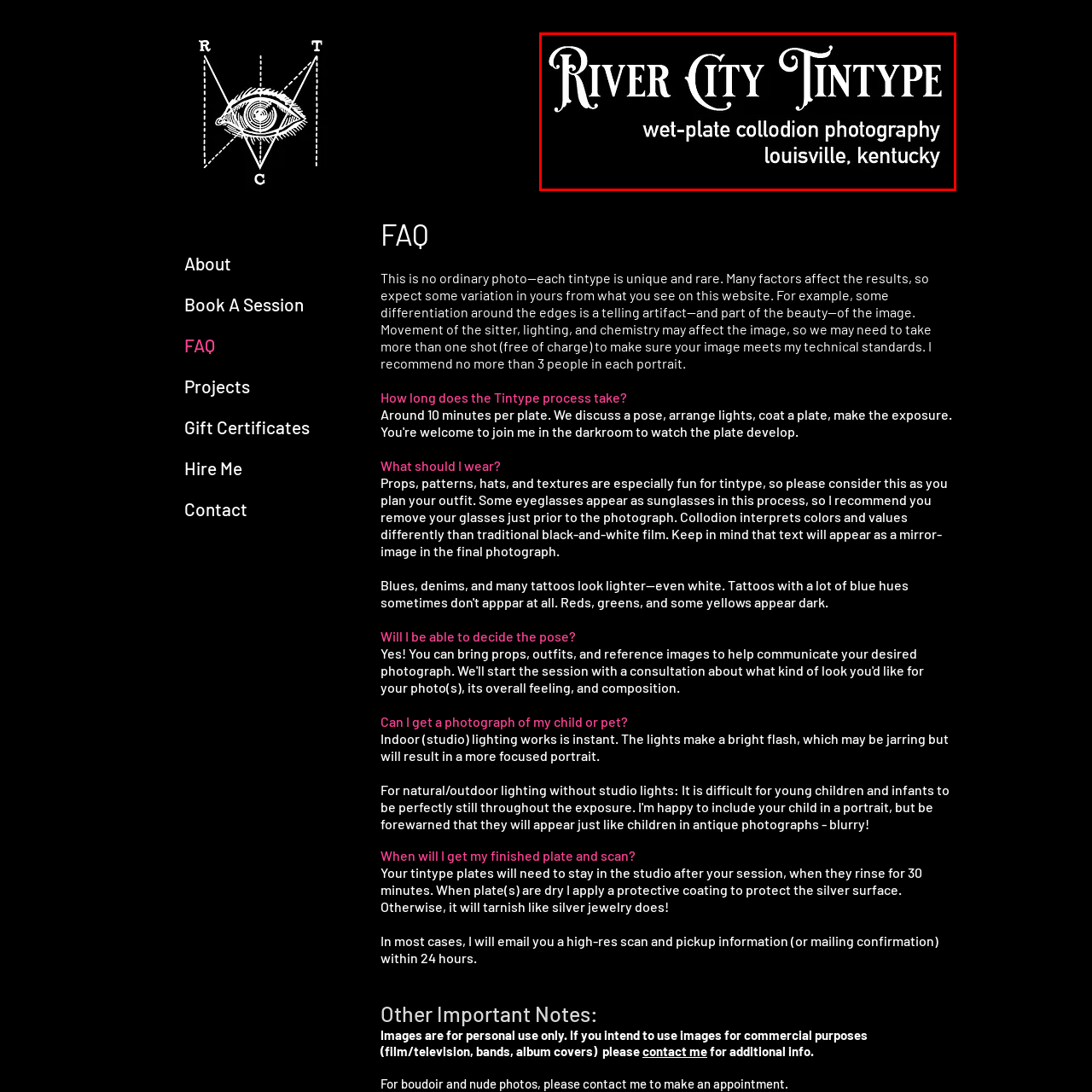Craft a comprehensive description of the image located inside the red boundary.

The image features the logo for "River City Tintype," presented in an elegant, stylized font against a black background. The prominent lettering of "RIVER CITY TINTYPE" is distinctly visible, evoking a sense of artistry and craftsmanship associated with traditional photography. Below, in a more understated style, the text reads "wet-plate collodion photography," indicating the specialized photographic technique utilized by the studio. The inclusion of "louisville, kentucky" signifies the location of this unique service, highlighting the local essence of the craft. This logo embodies the unique charm and historical significance of tintype photography, inviting patrons to experience the art form through River City Tintype.